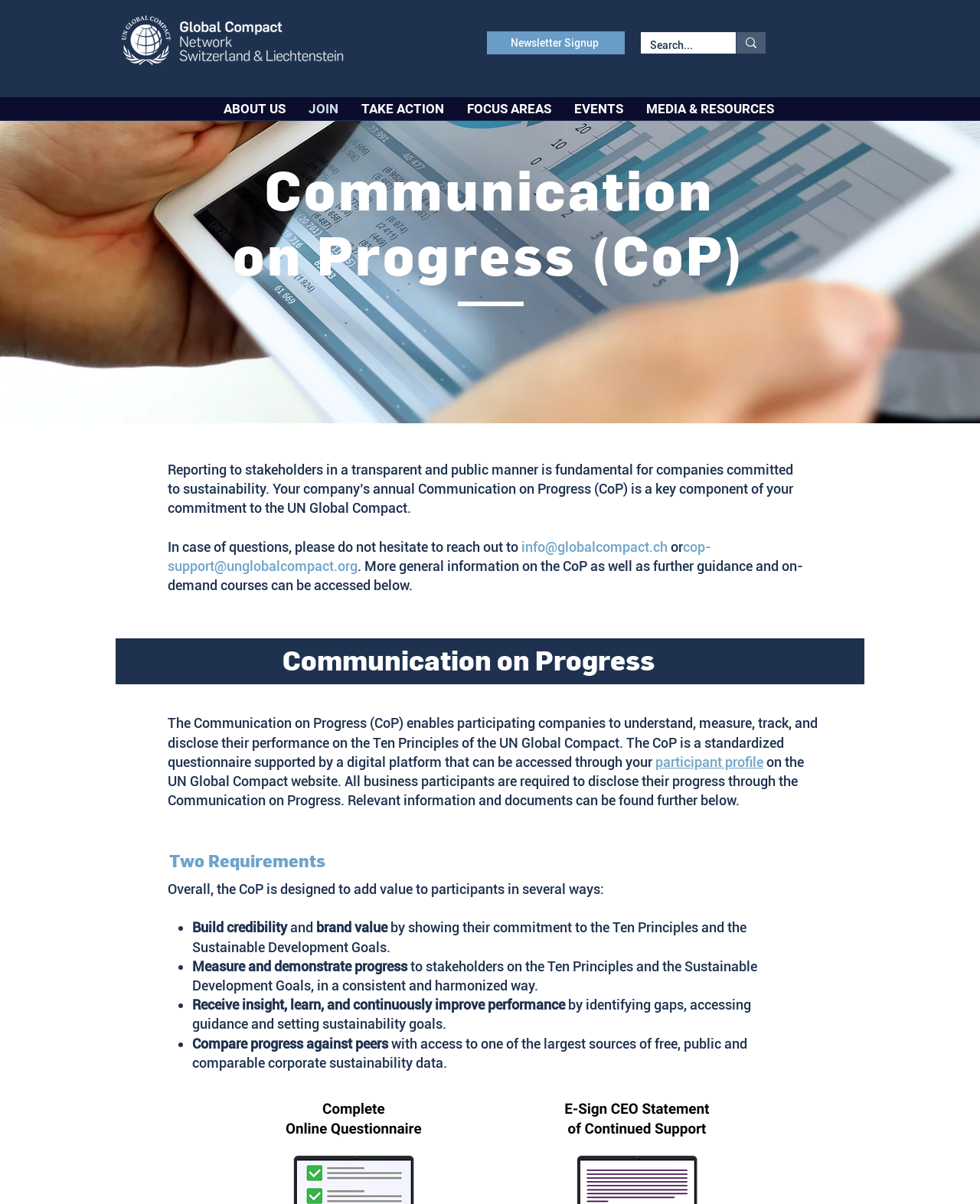Show the bounding box coordinates for the HTML element described as: "aria-label="Search..." name="q" placeholder="Search..."".

[0.663, 0.027, 0.718, 0.049]